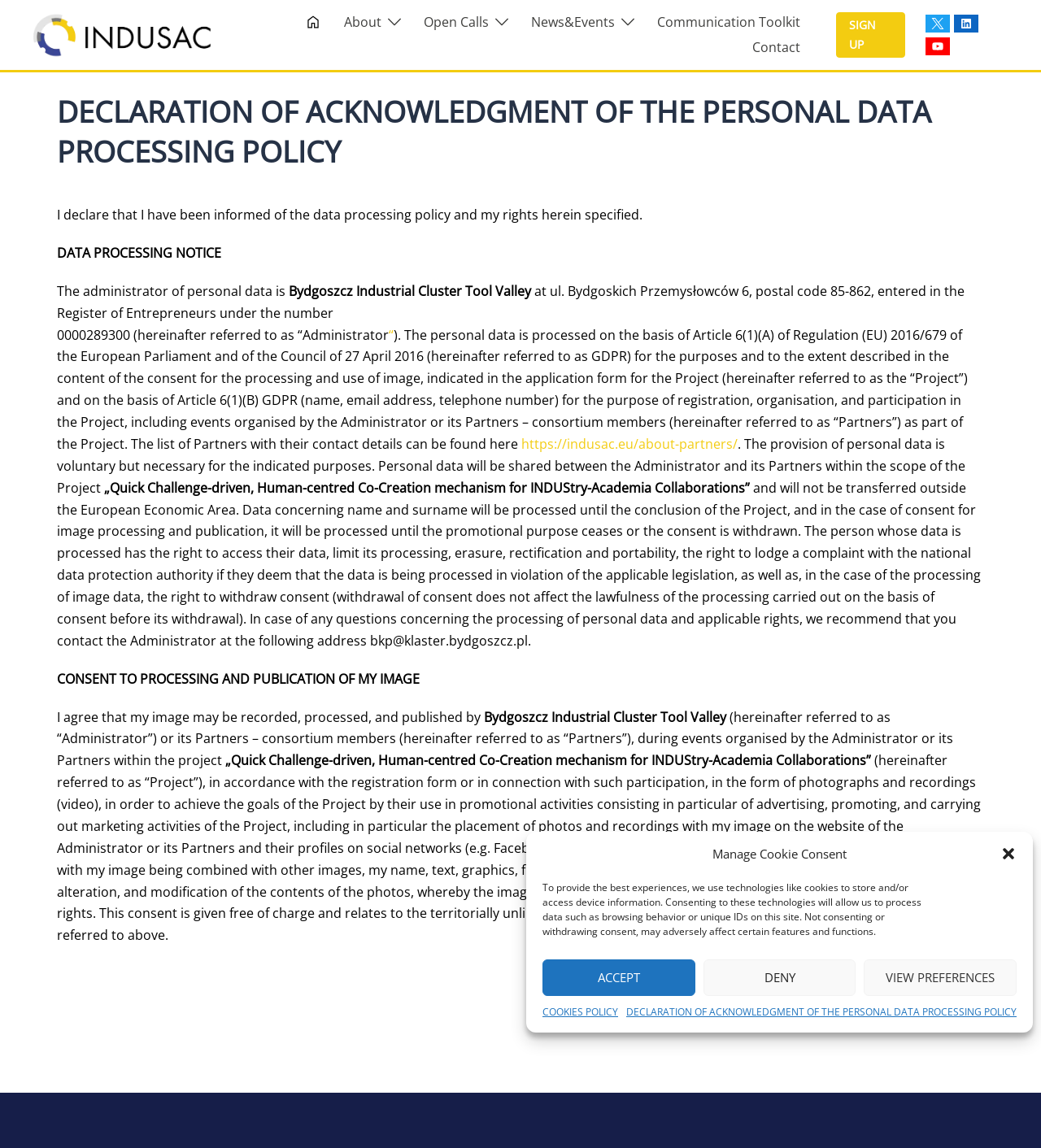Locate the bounding box coordinates of the clickable area to execute the instruction: "Open the 'News&Events' page". Provide the coordinates as four float numbers between 0 and 1, represented as [left, top, right, bottom].

[0.51, 0.01, 0.591, 0.029]